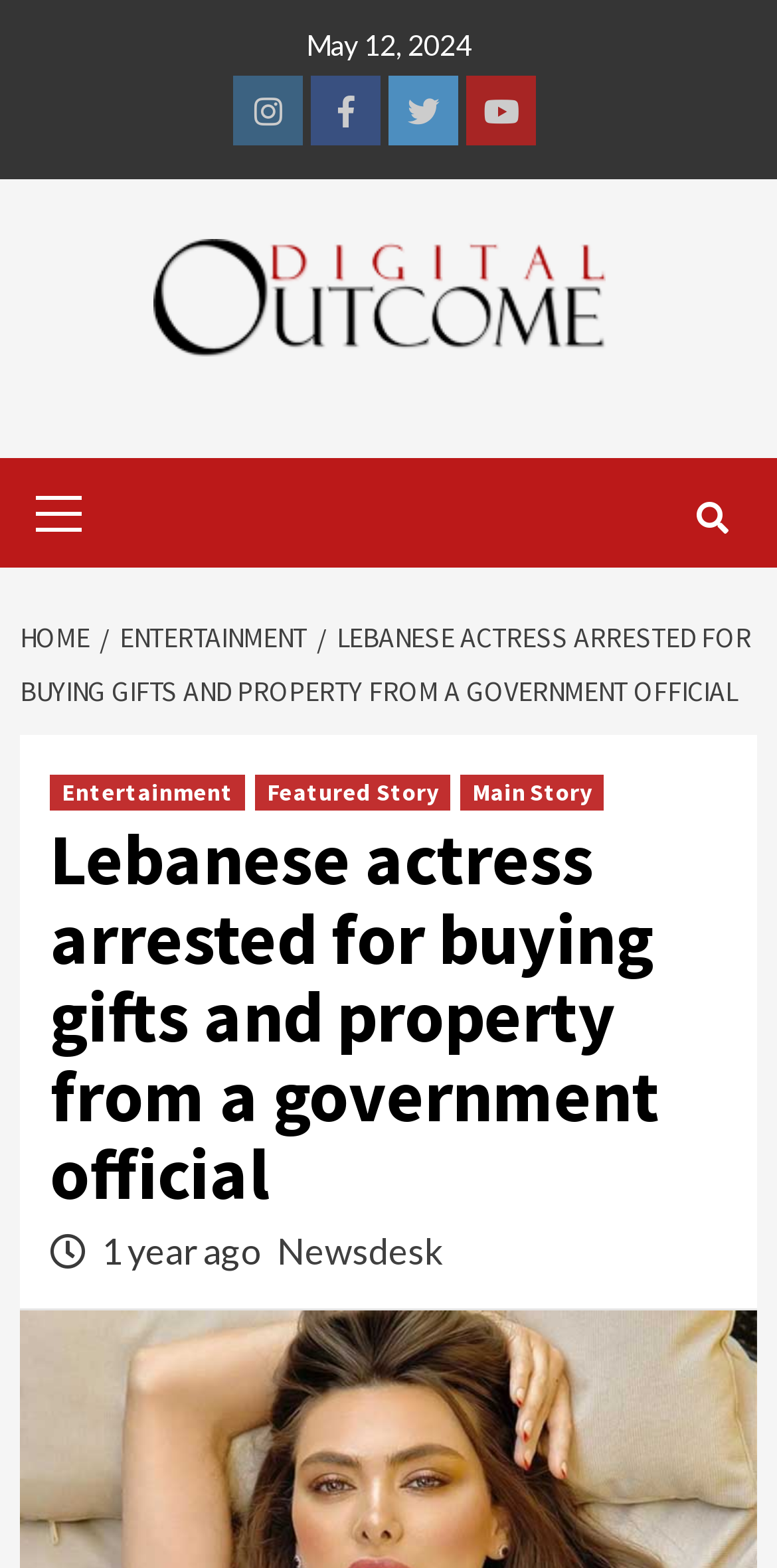Who is the author of the article?
Answer the question with a thorough and detailed explanation.

I found the author of the article by looking at the bottom of the webpage, where it says 'Newsdesk' as a link, which indicates that Newsdesk is the author of the article.